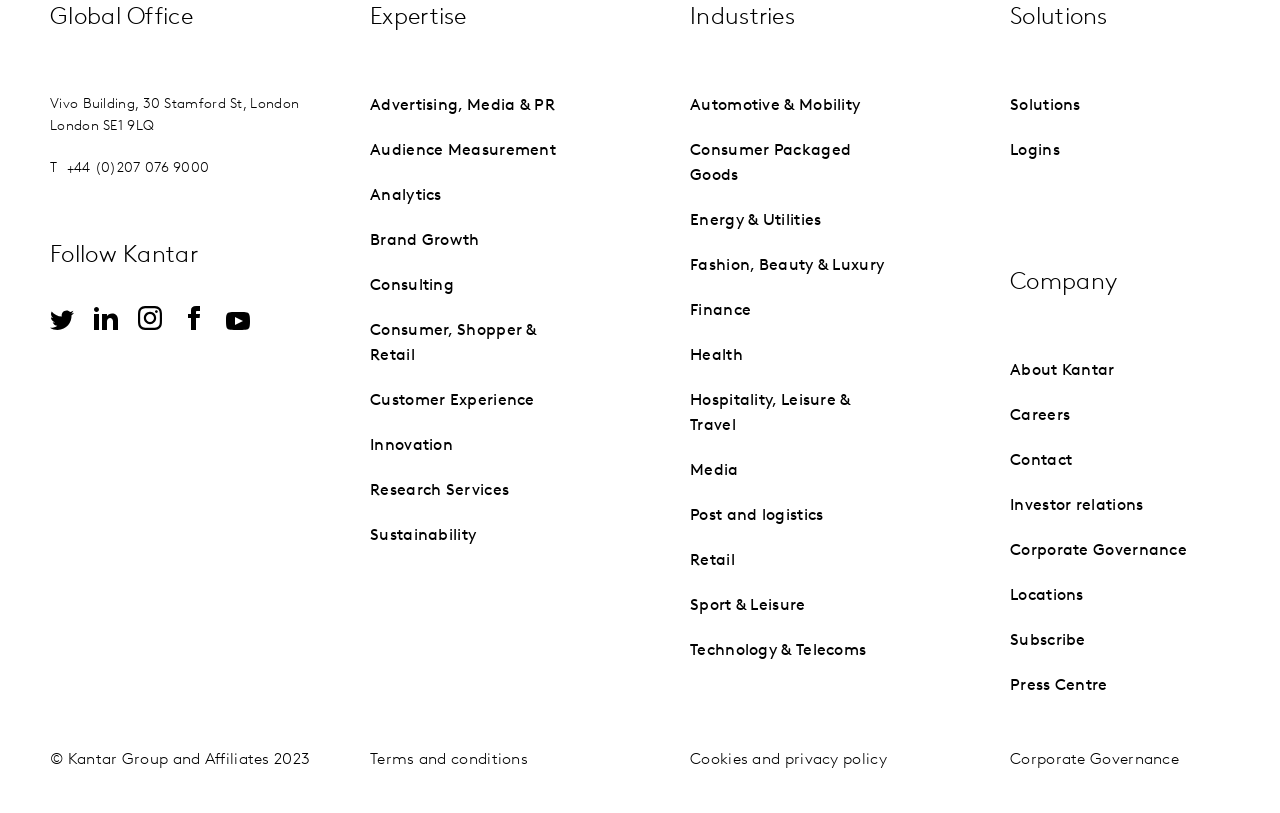Please give a short response to the question using one word or a phrase:
What is the phone number of Kantar's Global Office?

+44 (0)207 076 9000